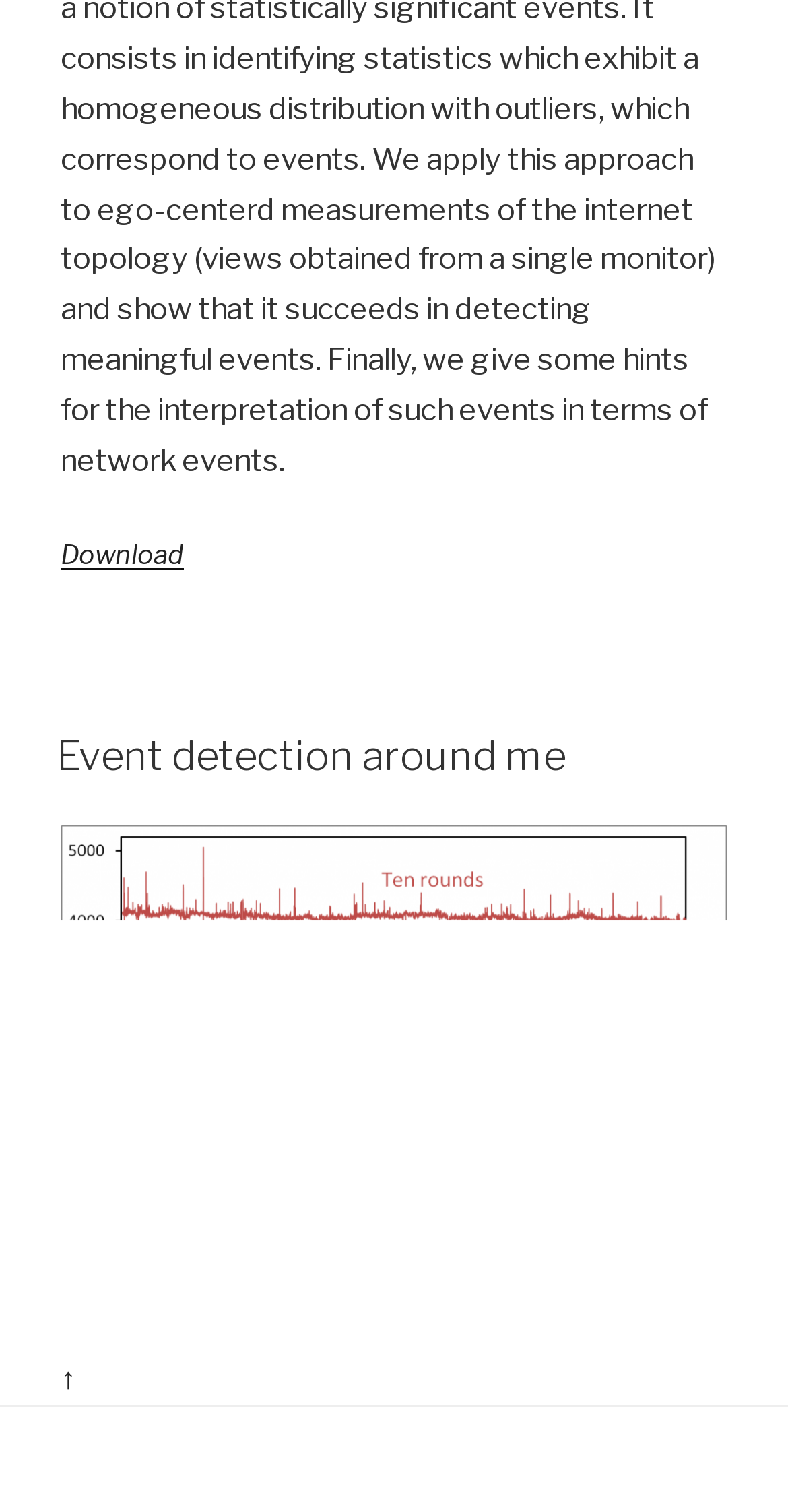Identify the bounding box for the element characterized by the following description: "↑".

[0.077, 0.9, 0.096, 0.924]